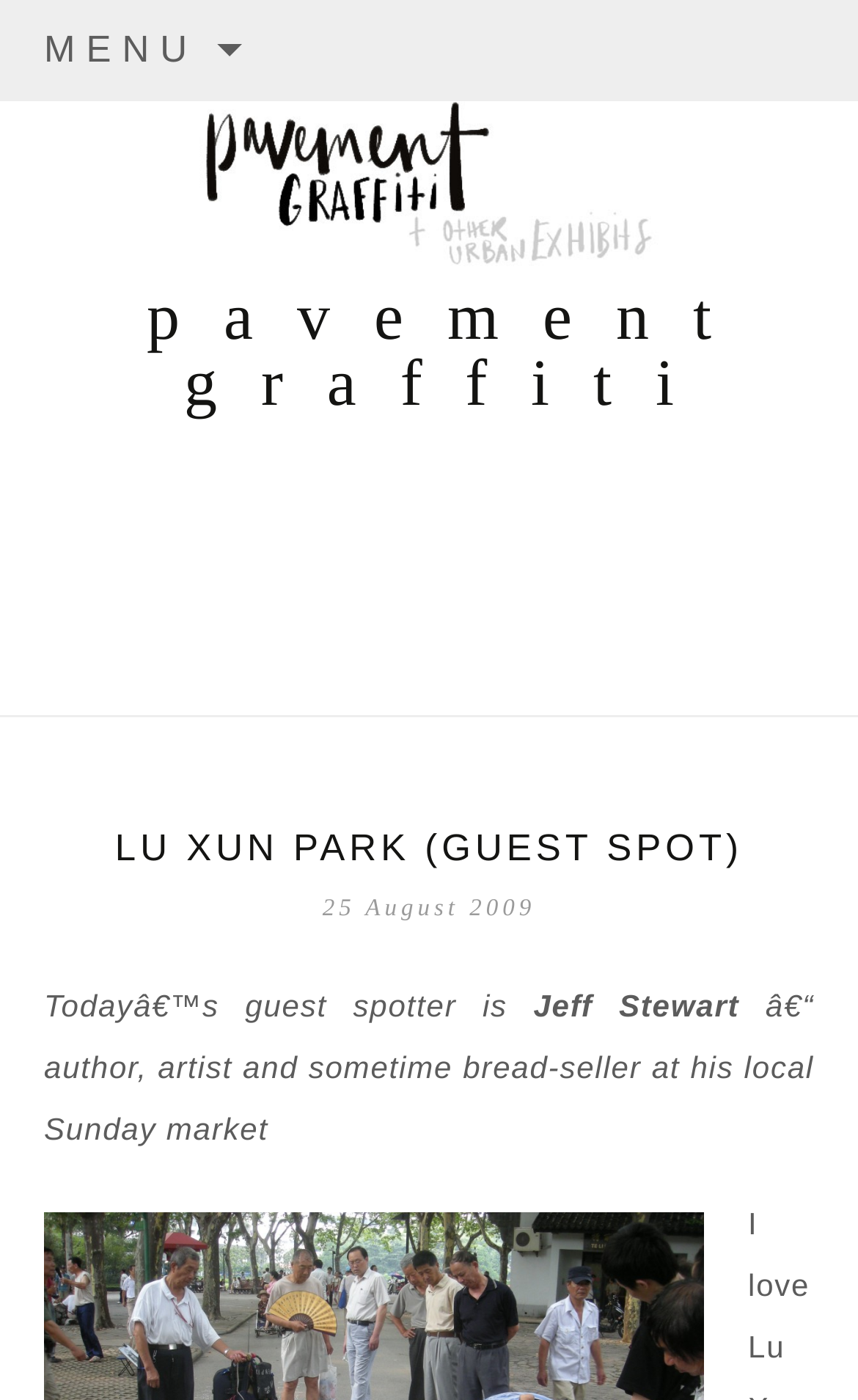What is the name of the park mentioned?
Refer to the screenshot and deliver a thorough answer to the question presented.

I found the answer by looking at the heading element, which contains the text 'LU XUN PARK (GUEST SPOT)'.